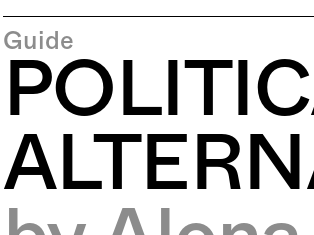What is the name of the exhibition where the artwork is displayed?
From the details in the image, provide a complete and detailed answer to the question.

The caption states that the artwork is part of the PHOTO 2021 exhibition, which highlights emerging talents in photography as nominated by established artists from Australian art schools.